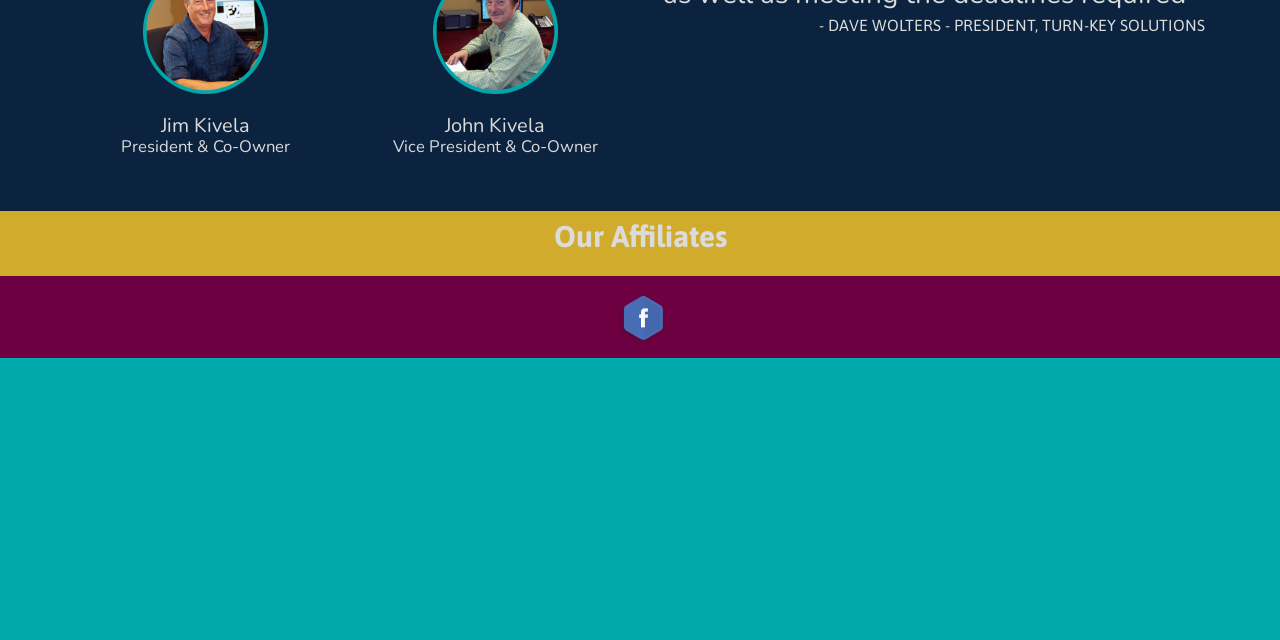Locate the bounding box of the user interface element based on this description: "parent_node: John Kivela".

[0.338, 0.123, 0.436, 0.152]